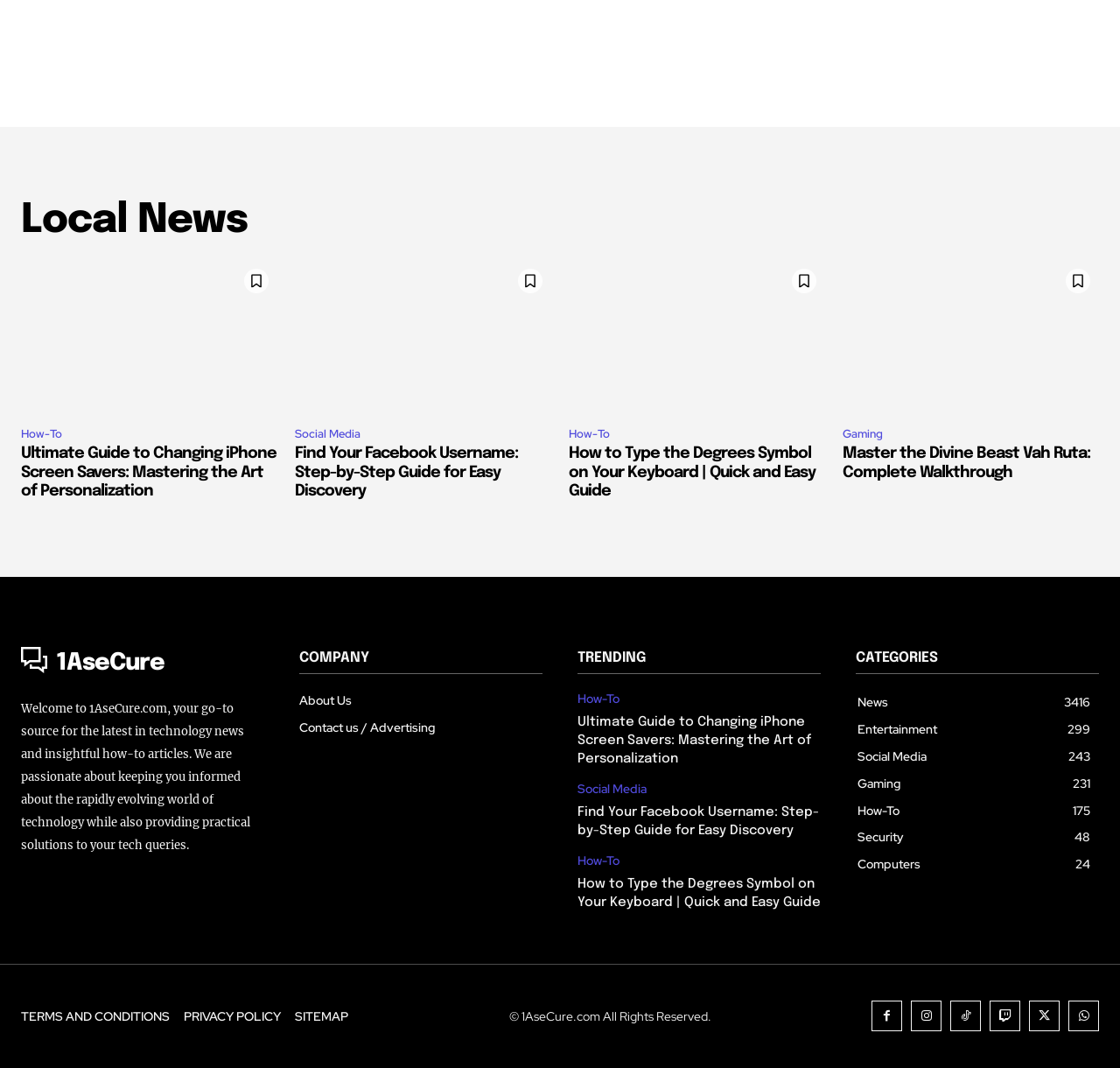Based on the element description, predict the bounding box coordinates (top-left x, top-left y, bottom-right x, bottom-right y) for the UI element in the screenshot: Privacy policy

[0.164, 0.939, 0.251, 0.964]